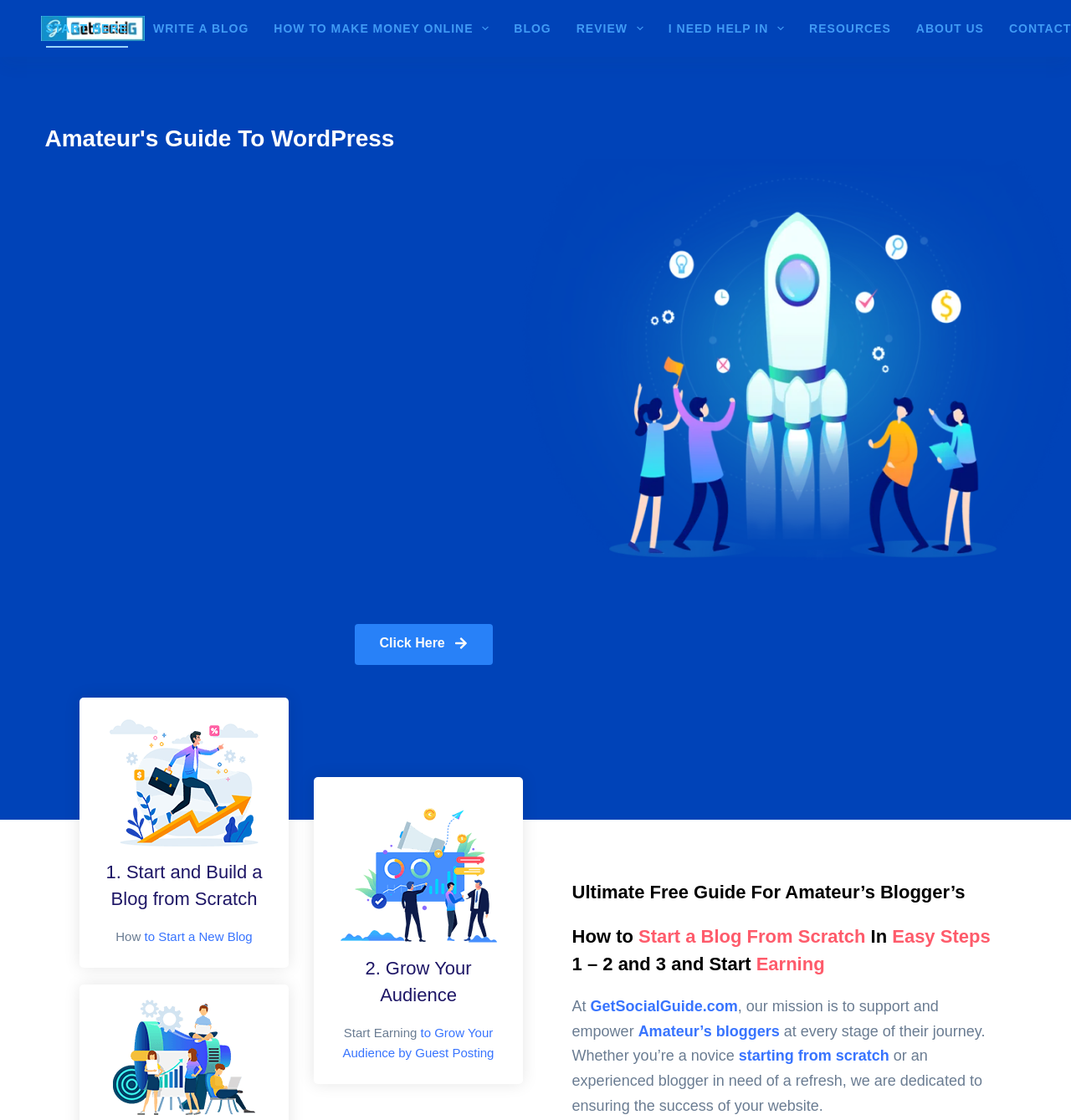Look at the image and write a detailed answer to the question: 
How many menu items are under 'HOW TO MAKE MONEY ONLINE'?

Under the menu item 'HOW TO MAKE MONEY ONLINE', there are three sub-menu items: 'BLOG', 'REVIEW', and 'I NEED HELP IN'.